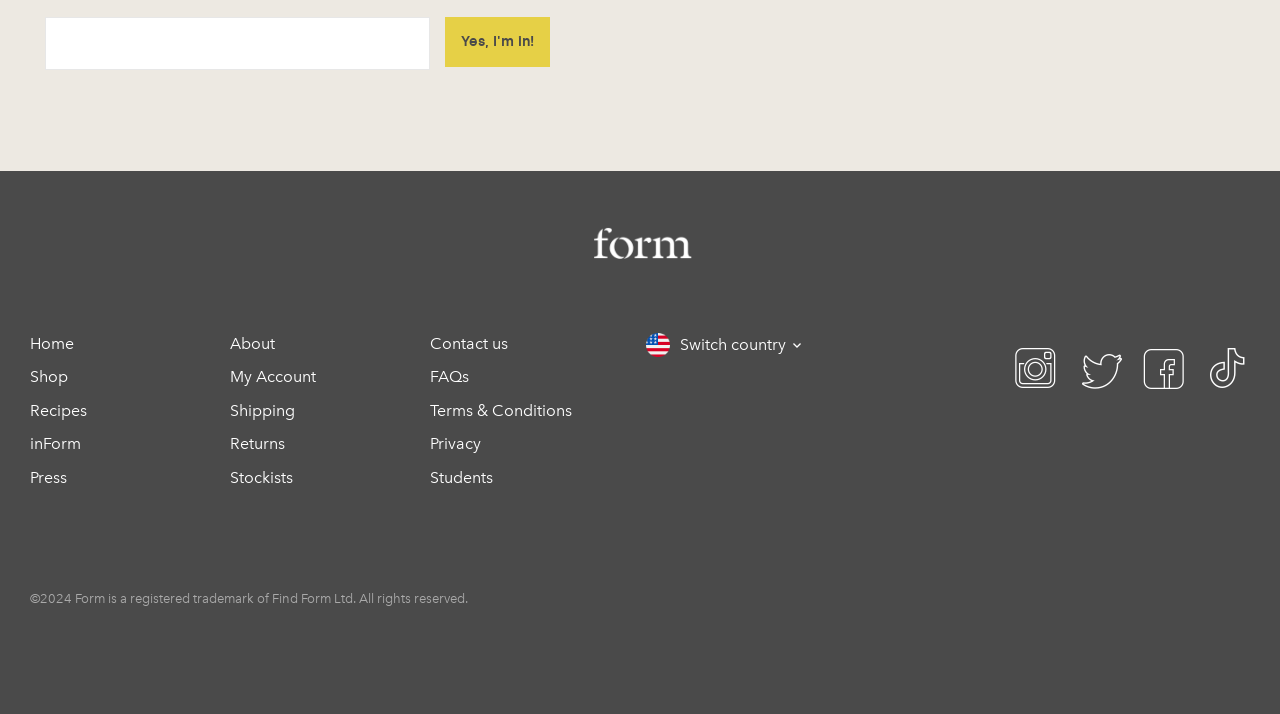Respond with a single word or phrase to the following question:
How many images are there at the bottom?

Three